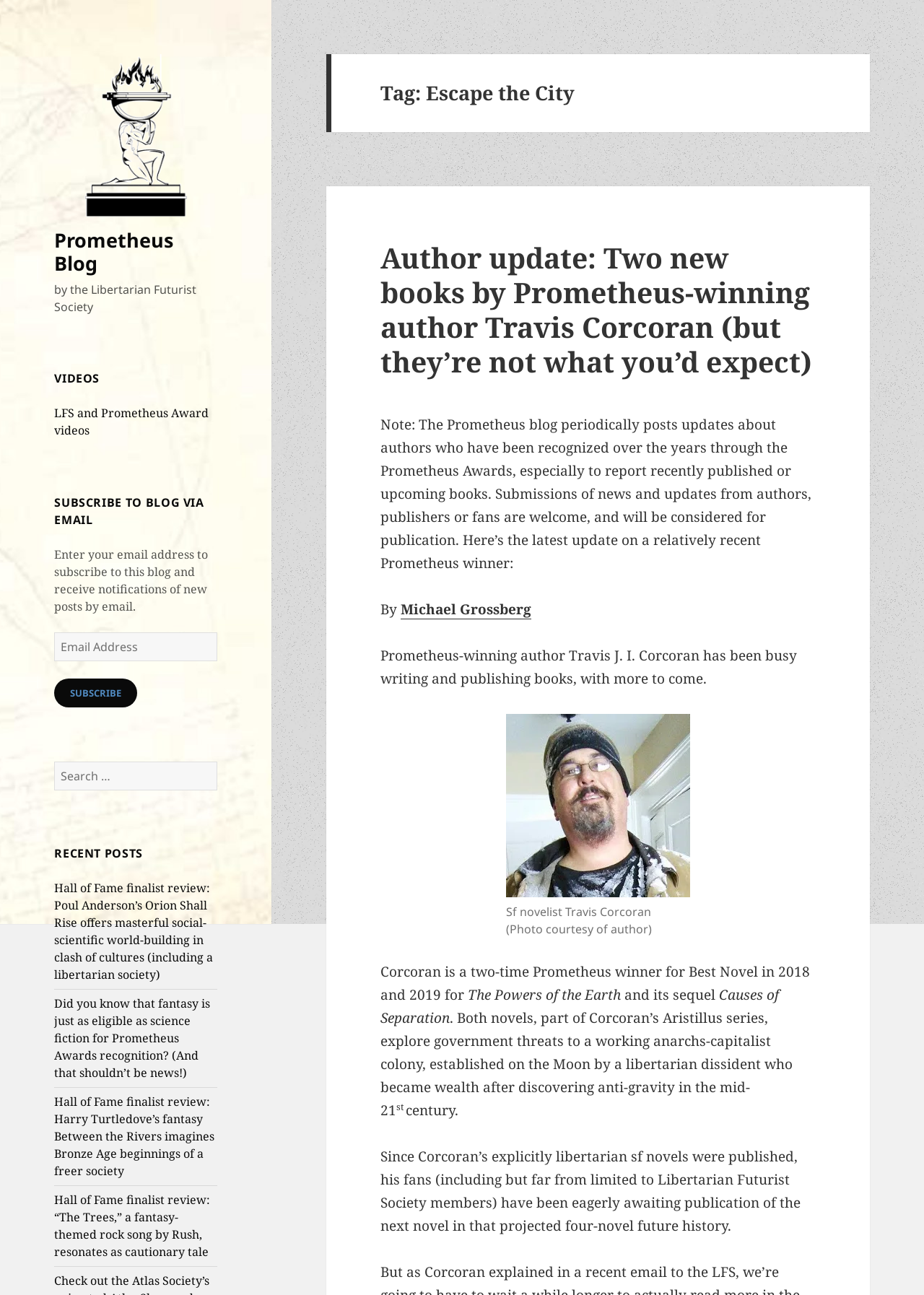What can you subscribe to via email?
Please answer the question as detailed as possible based on the image.

The webpage has a section 'SUBSCRIBE TO BLOG VIA EMAIL' with a textbox to enter an email address and a 'SUBSCRIBE' button. This indicates that users can subscribe to the blog via email to receive notifications of new posts.